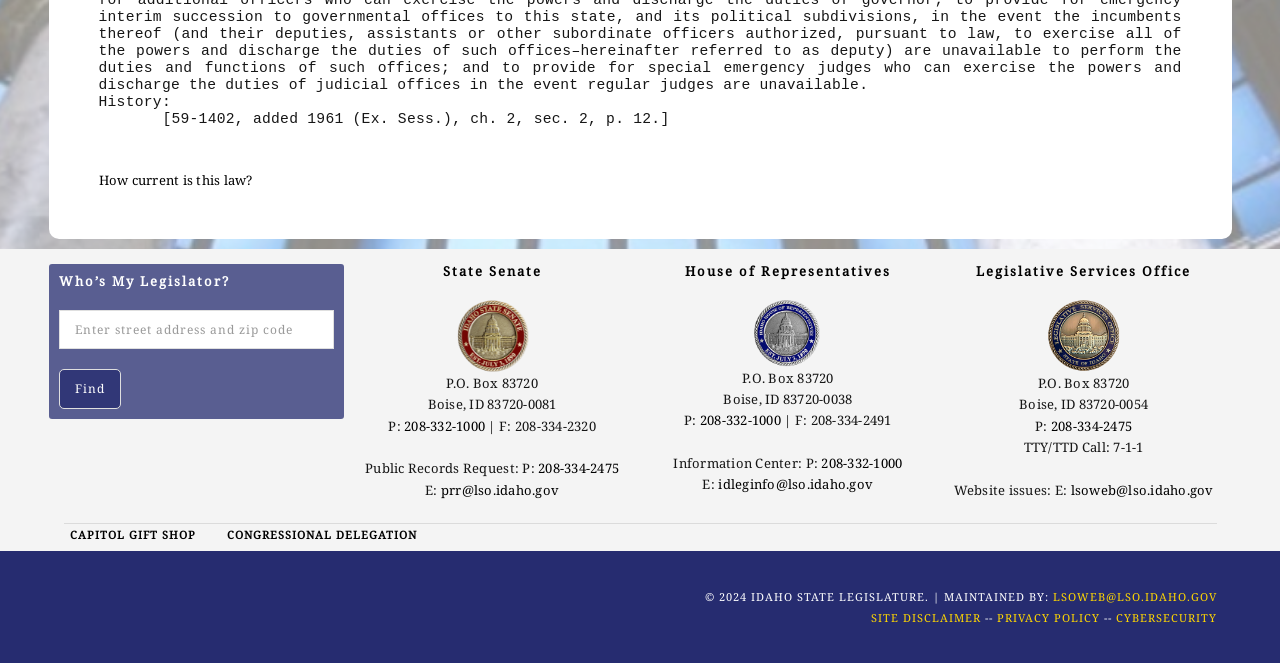Extract the bounding box of the UI element described as: "Capitol Gift Shop".

[0.054, 0.795, 0.153, 0.818]